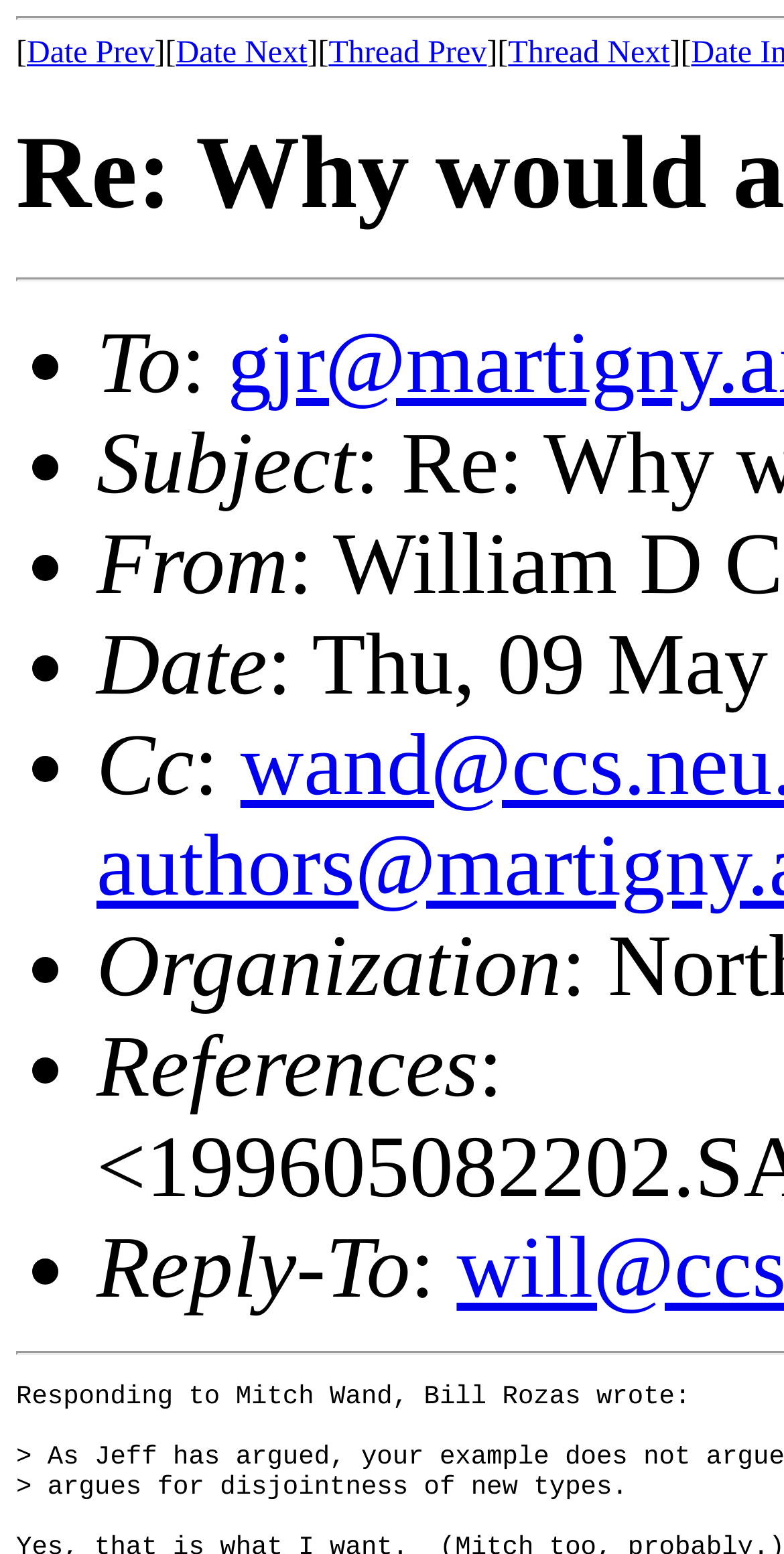How many list items are there?
Based on the content of the image, thoroughly explain and answer the question.

By counting the list markers '•' and their corresponding static text elements, I can see that there are seven list items: 'To', 'Subject', 'From', 'Date', 'Cc', 'Organization', and 'References'.